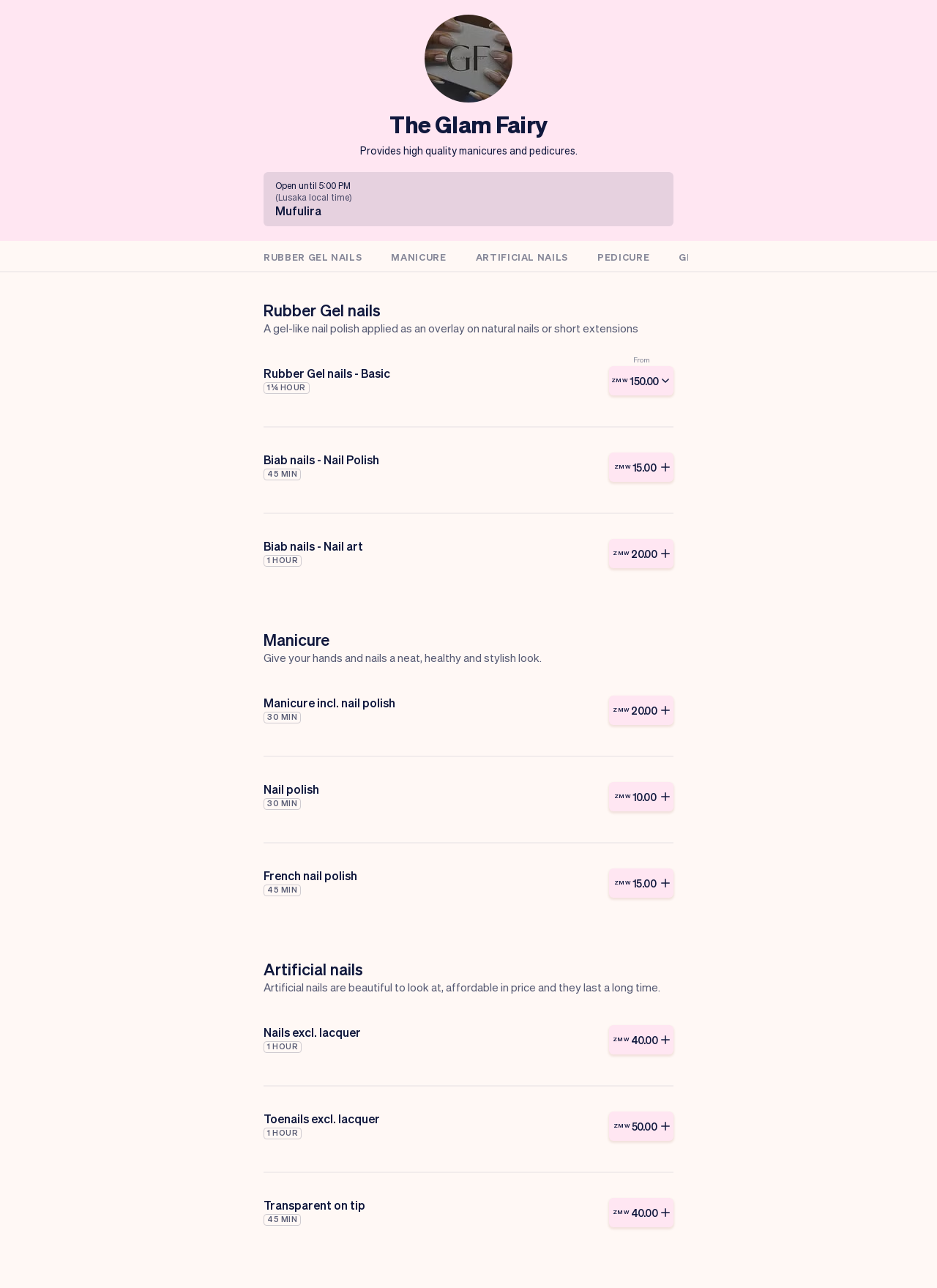Reply to the question below using a single word or brief phrase:
What time does the salon close today?

5:00 PM